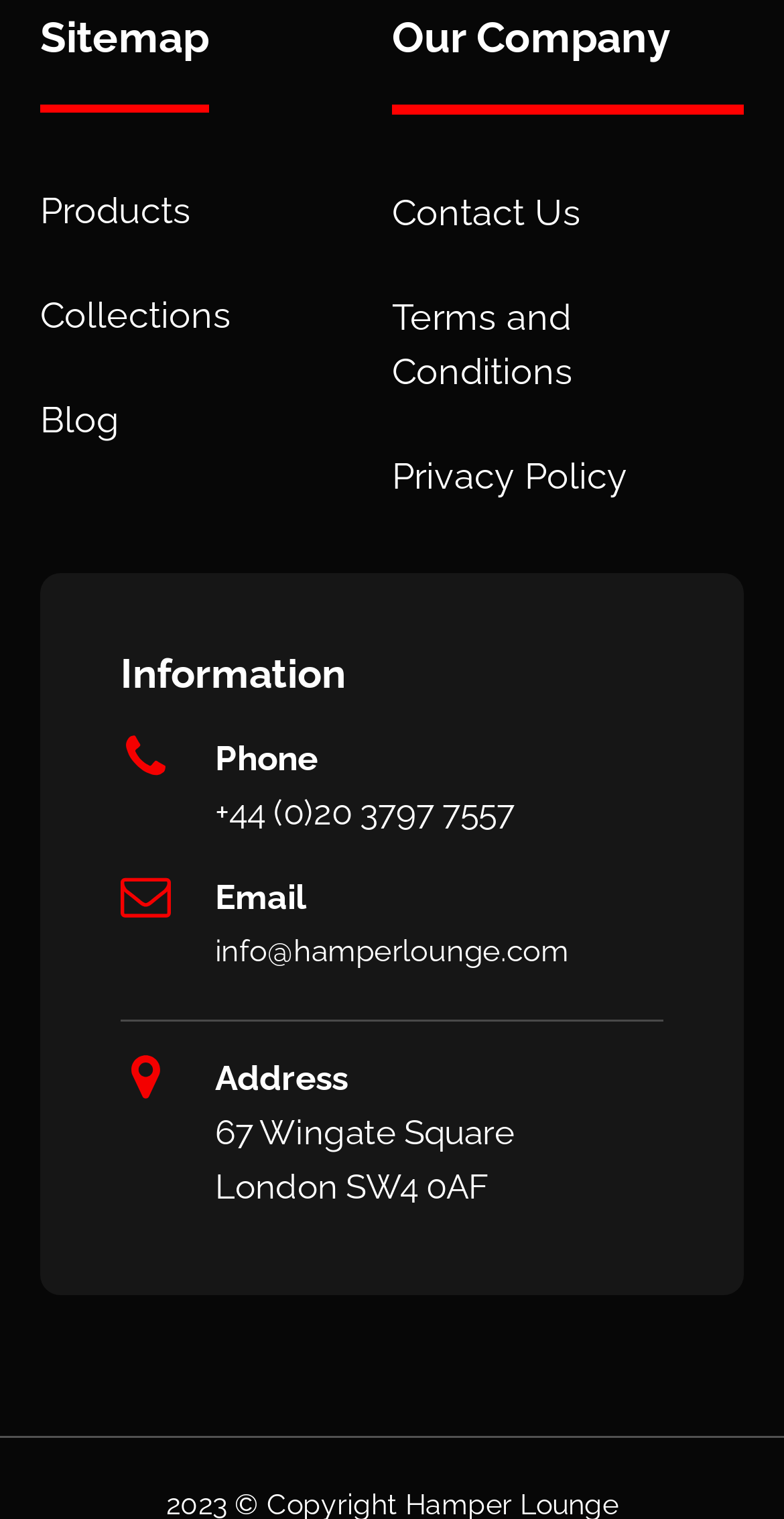Please identify the bounding box coordinates of the element that needs to be clicked to perform the following instruction: "go to products page".

[0.051, 0.121, 0.244, 0.156]